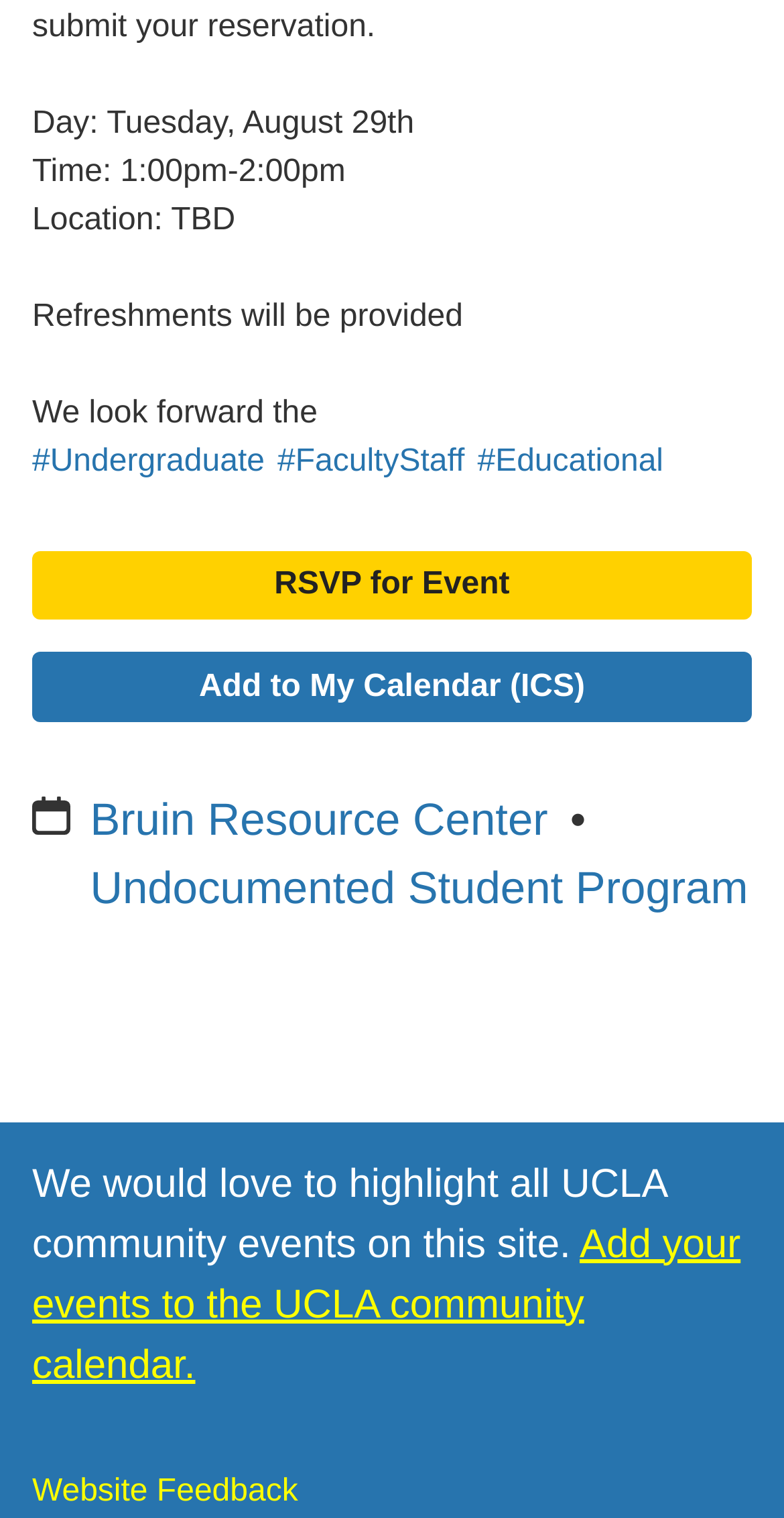Using the information in the image, give a detailed answer to the following question: What is the purpose of the webpage?

The purpose of the webpage can be inferred from the text 'We would love to highlight all UCLA community events on this site.' located at the bottom of the webpage.